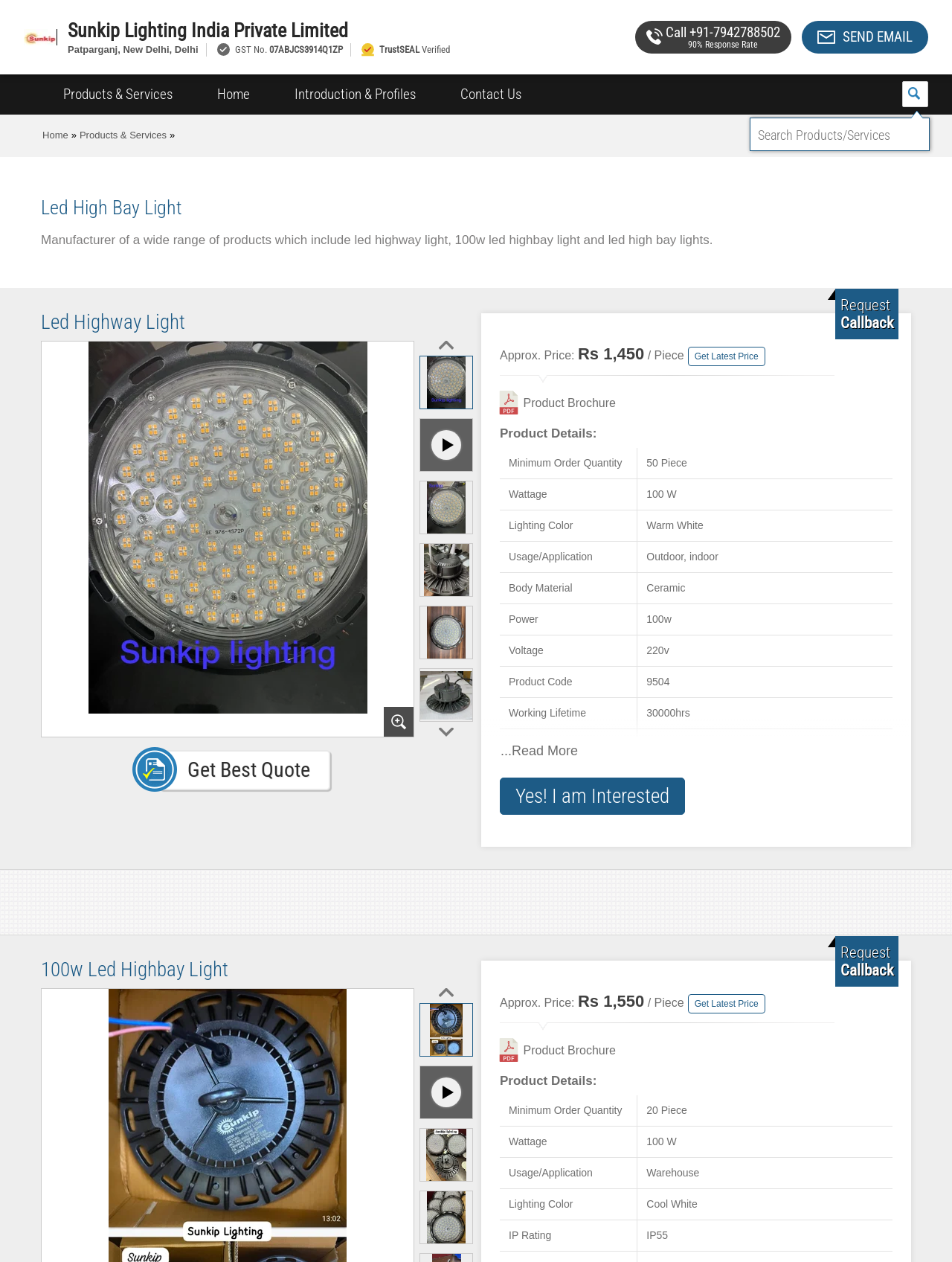What is the price of the Led Highway Light?
Answer the question with detailed information derived from the image.

The price of the Led Highway Light can be found in the product details section, where it is written as 'Approx. Price: Rs 1,450'.